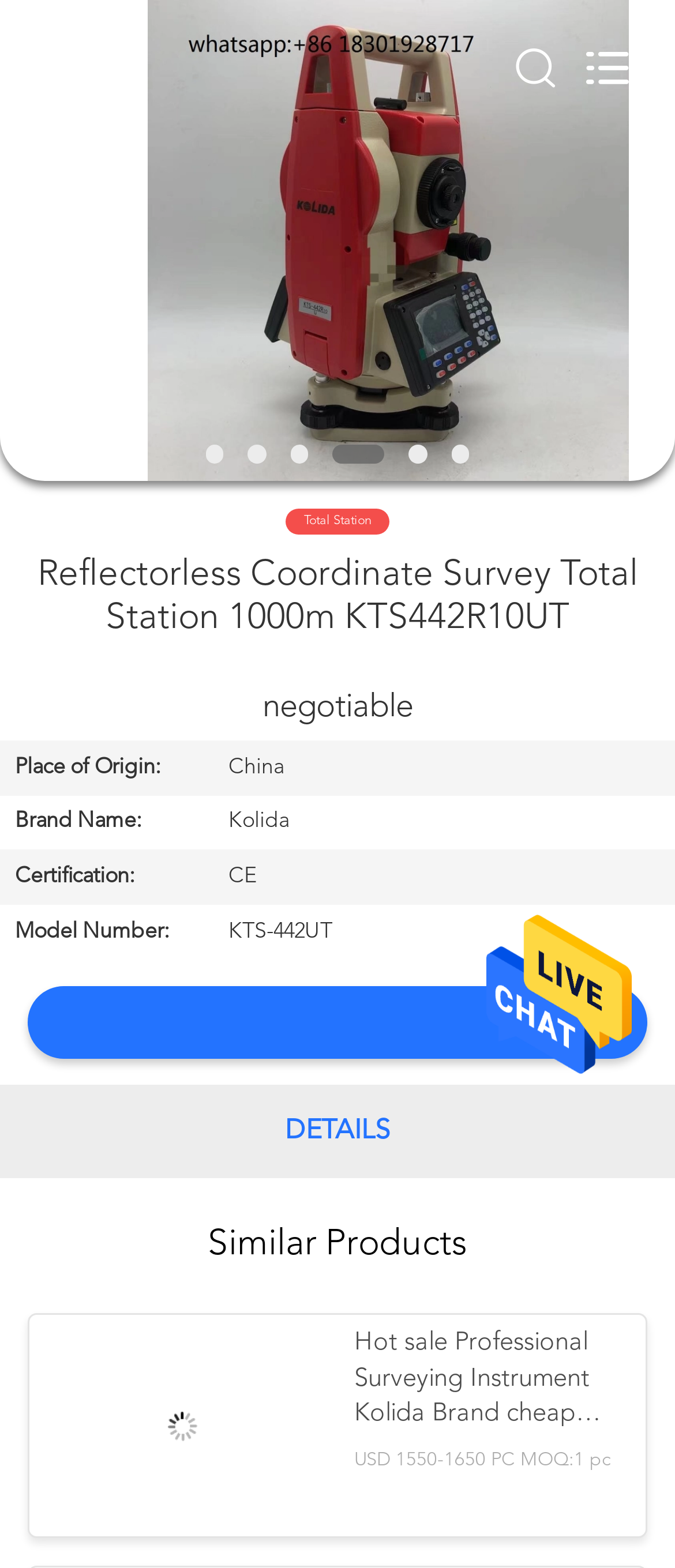Respond with a single word or phrase:
How many links are in the top navigation menu?

6